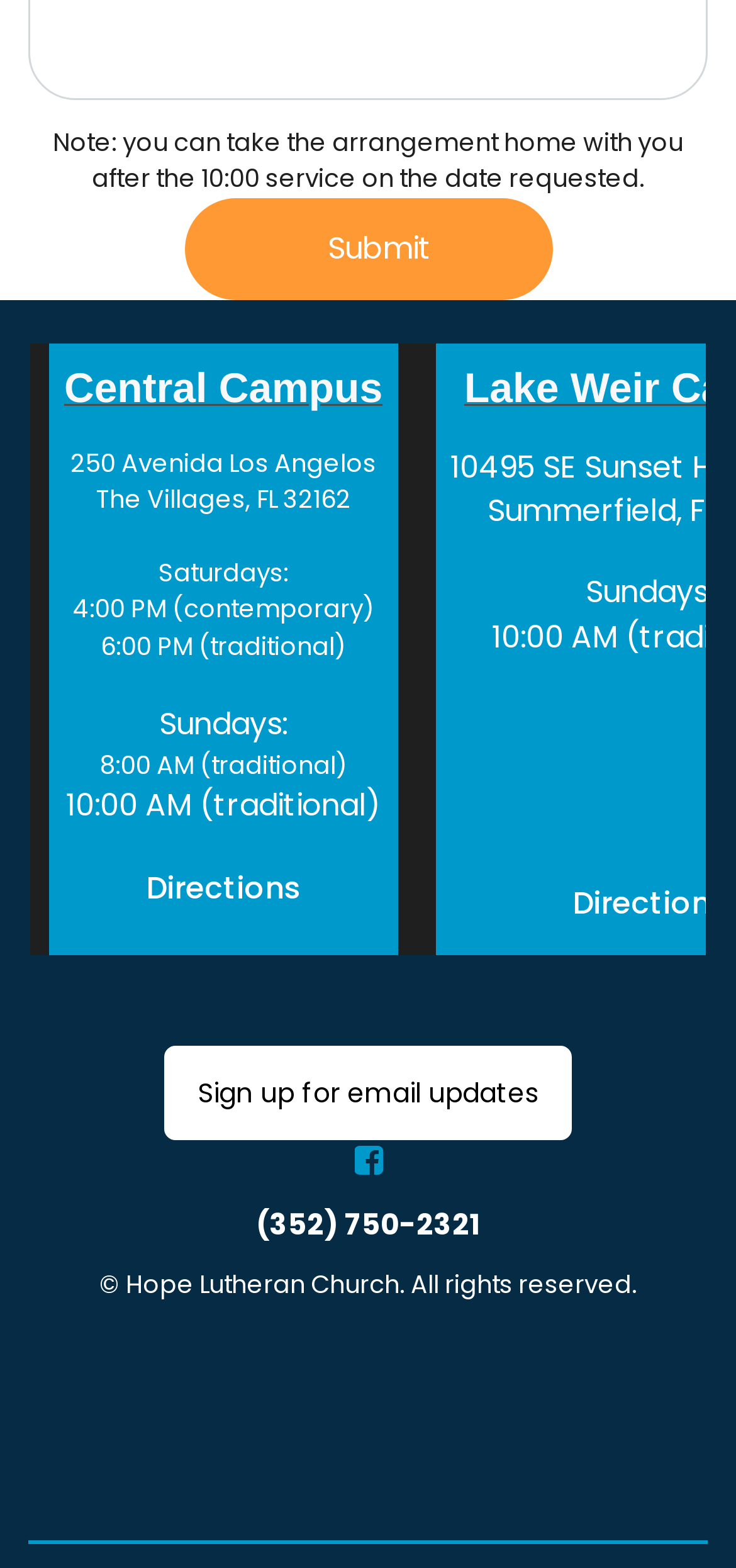Given the element description "Submit" in the screenshot, predict the bounding box coordinates of that UI element.

[0.25, 0.129, 0.75, 0.194]